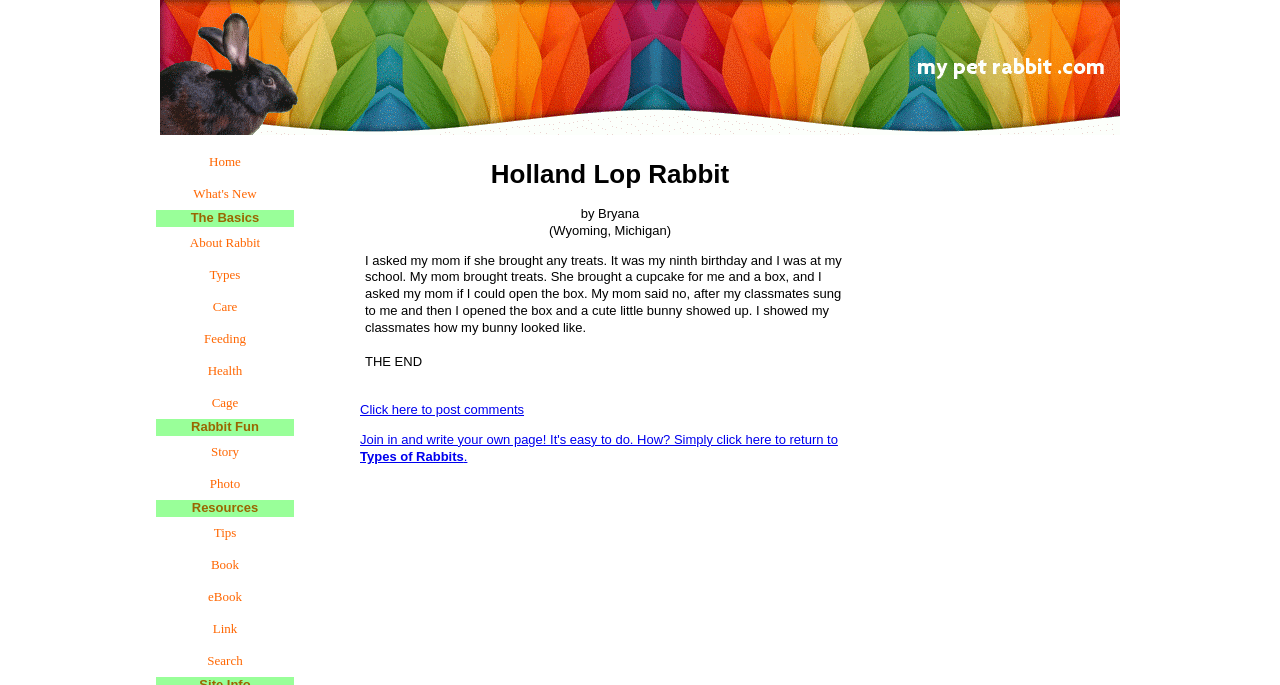What is the name of the rabbit breed mentioned?
Based on the visual information, provide a detailed and comprehensive answer.

The name of the rabbit breed mentioned is 'Holland Lop Rabbit' which is the heading at the top of the webpage.